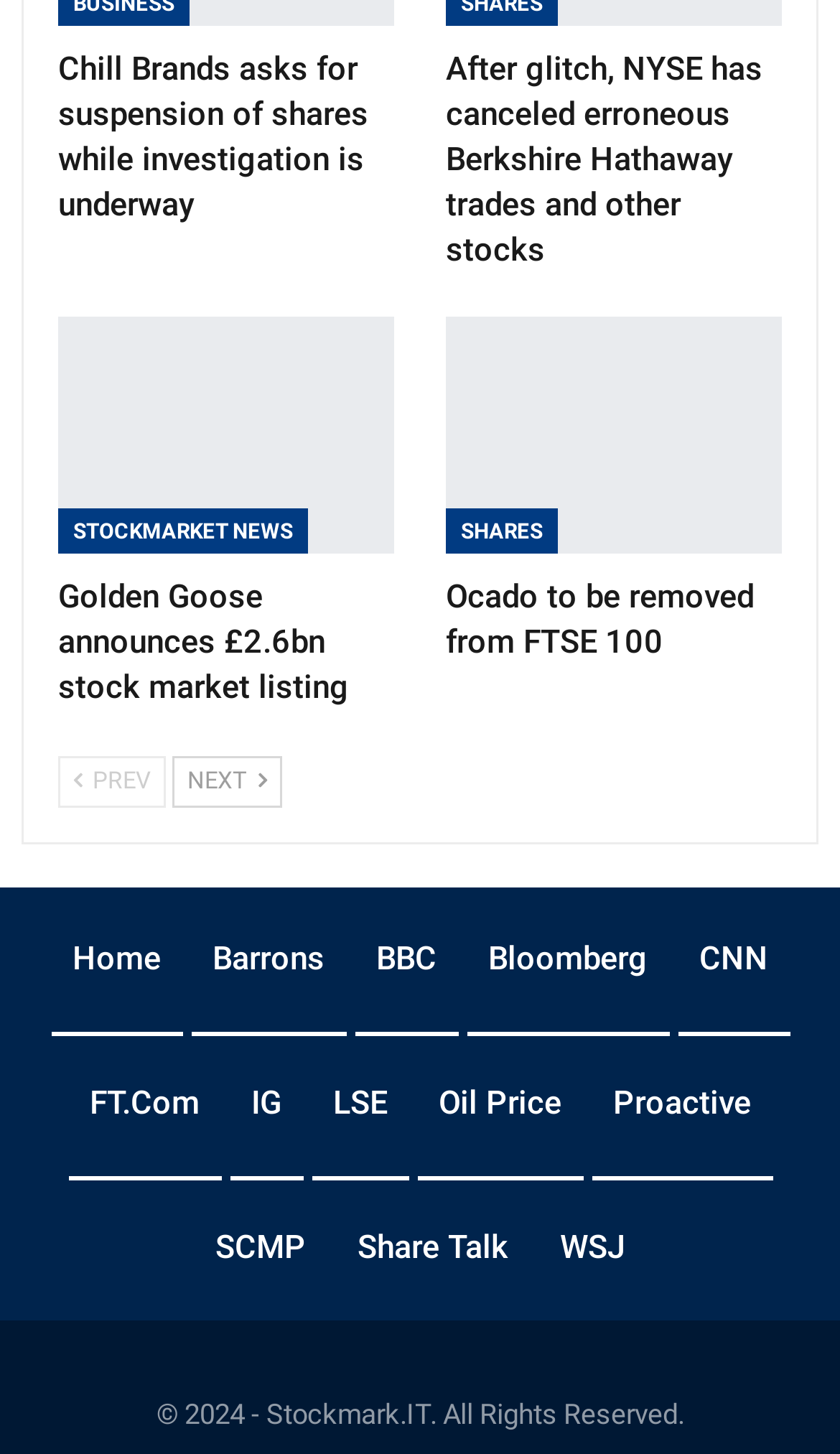Please find and report the bounding box coordinates of the element to click in order to perform the following action: "Click on 'Chill Brands asks for suspension of shares while investigation is underway'". The coordinates should be expressed as four float numbers between 0 and 1, in the format [left, top, right, bottom].

[0.069, 0.035, 0.438, 0.155]